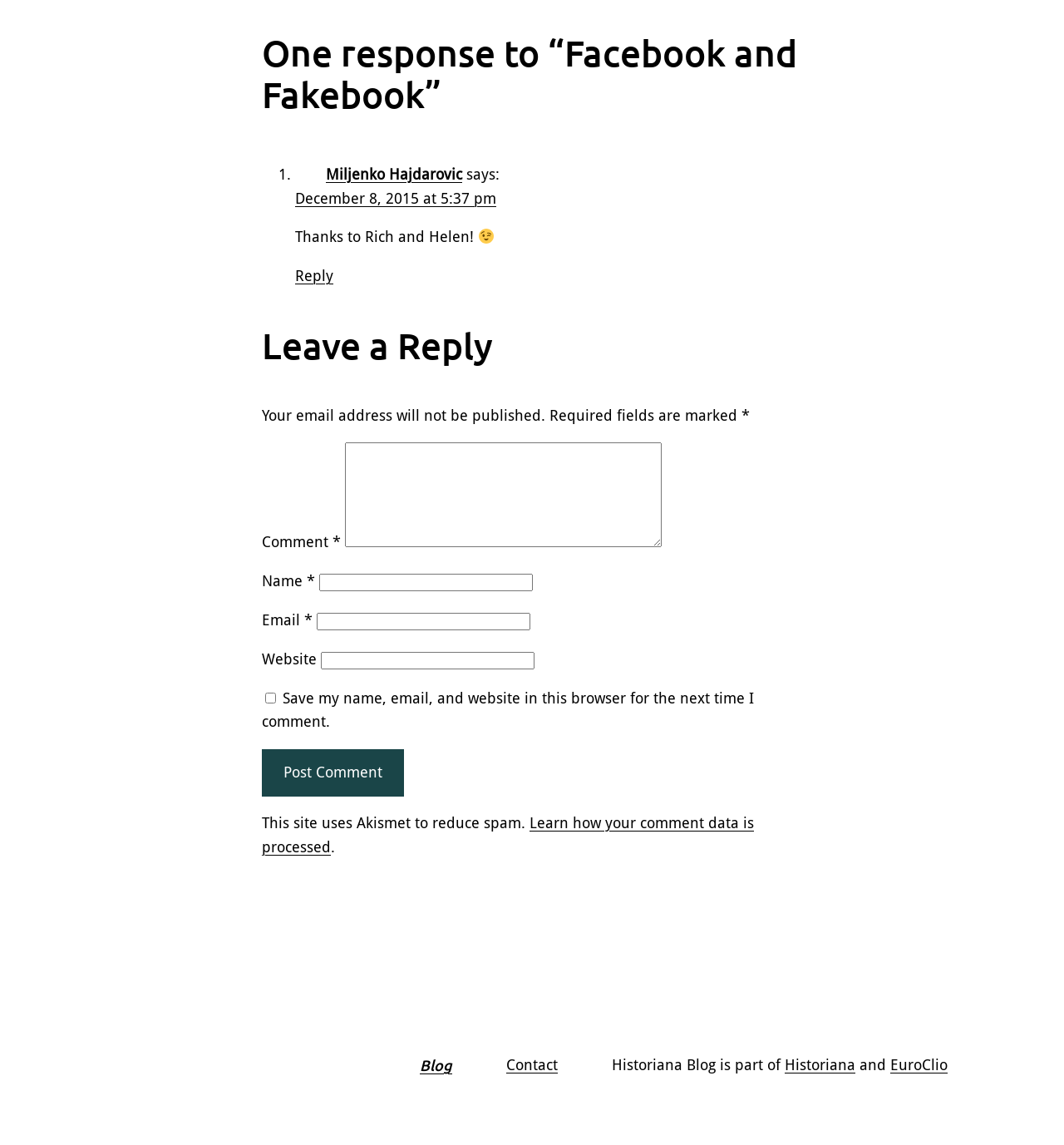Provide the bounding box coordinates for the UI element that is described by this text: "parent_node: Name * name="author"". The coordinates should be in the form of four float numbers between 0 and 1: [left, top, right, bottom].

[0.3, 0.501, 0.501, 0.517]